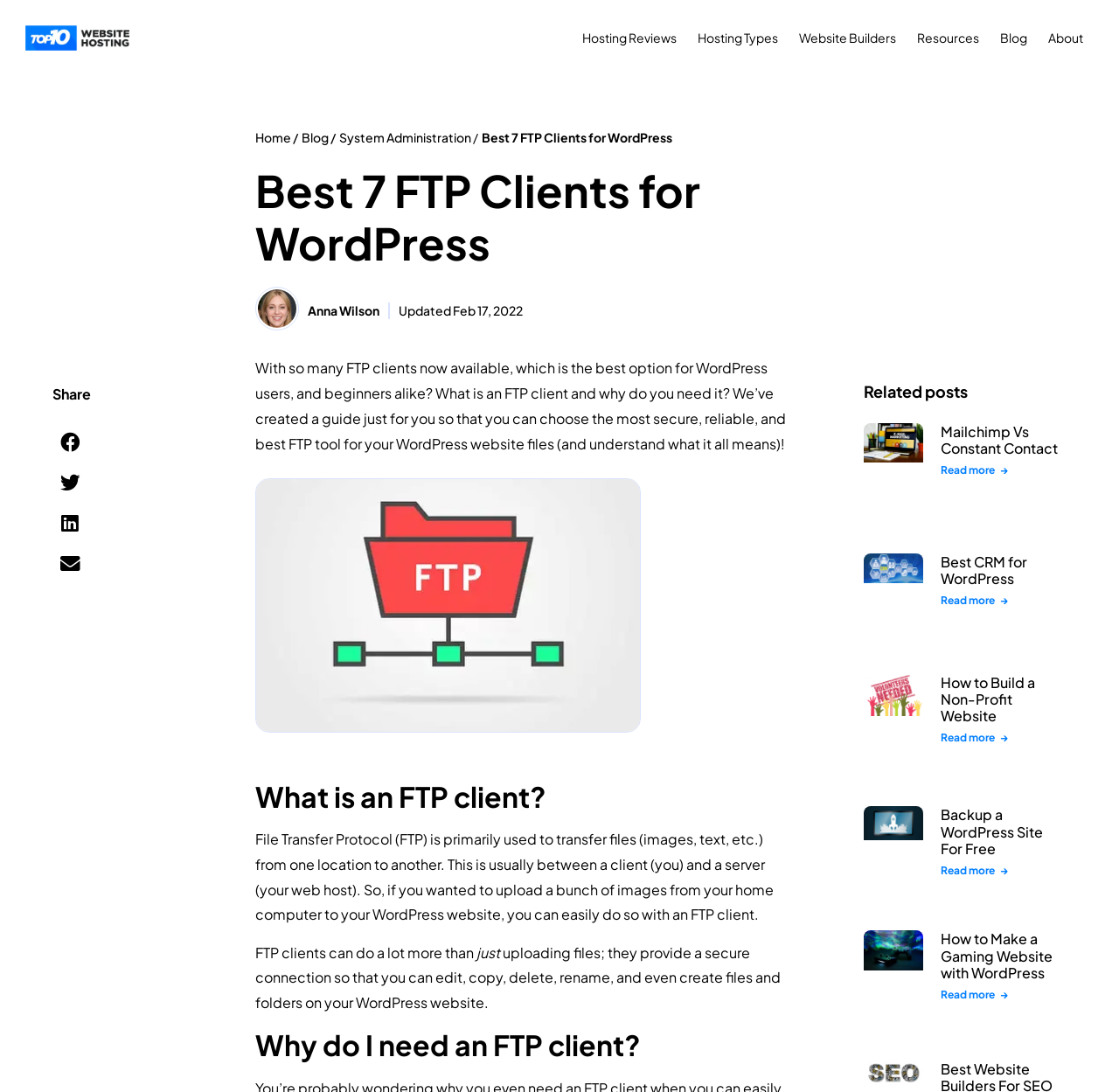Determine the bounding box coordinates of the clickable region to follow the instruction: "Click on 'Best CRM for WordPress'".

[0.841, 0.506, 0.918, 0.538]